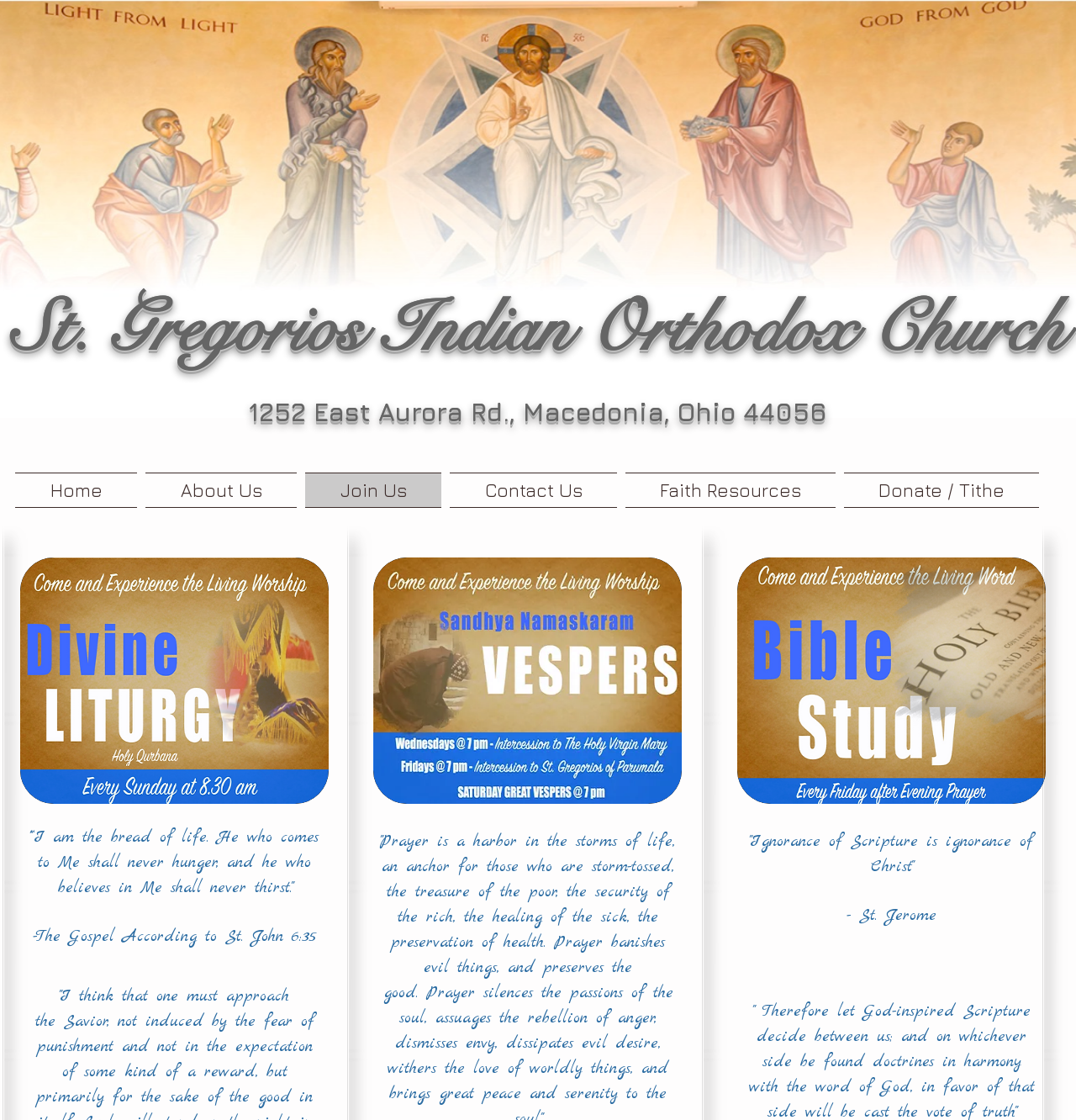Identify the bounding box of the UI element described as follows: "HOBBIES". Provide the coordinates as four float numbers in the range of 0 to 1 [left, top, right, bottom].

None